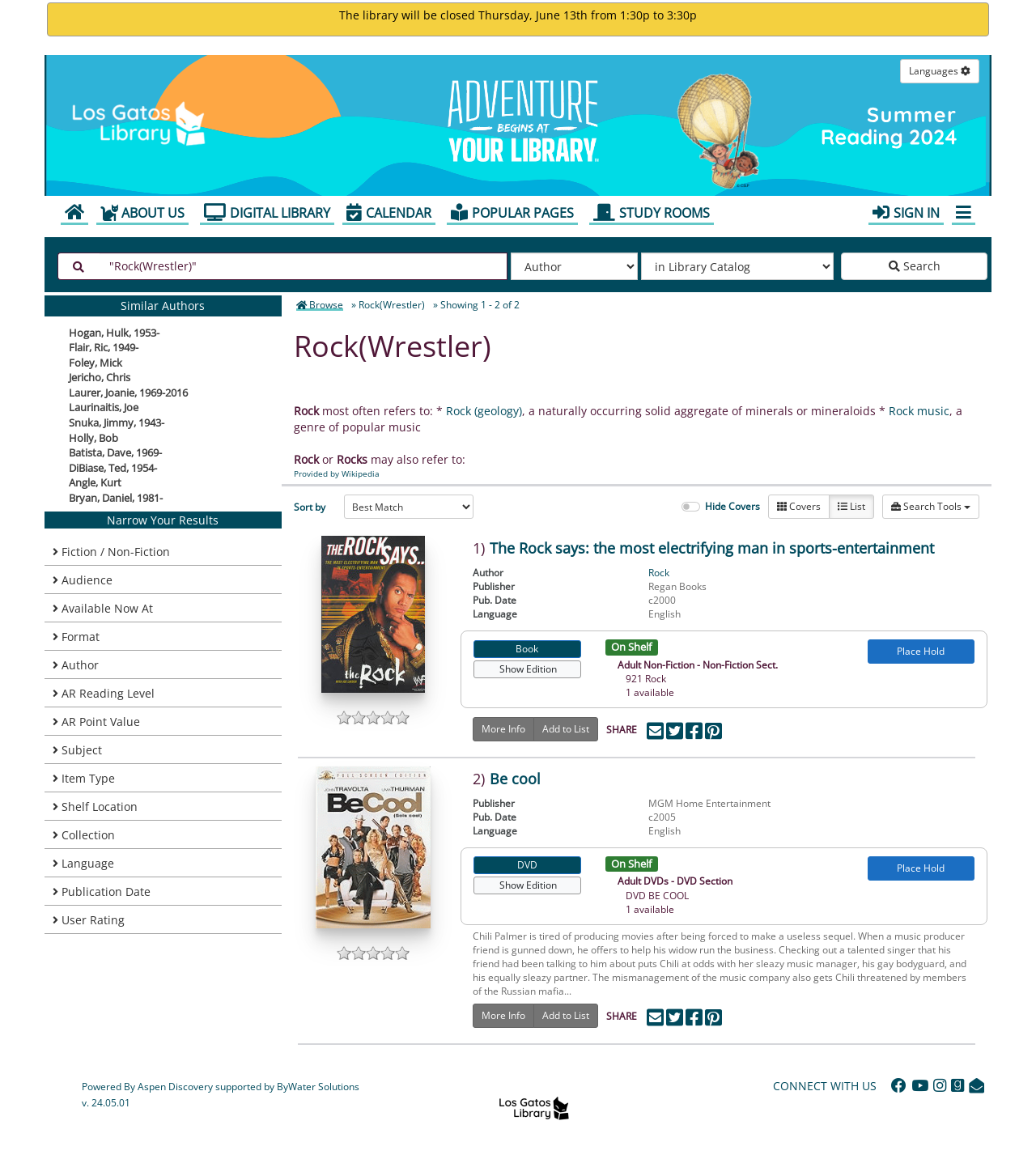Please pinpoint the bounding box coordinates for the region I should click to adhere to this instruction: "Show menu".

[0.919, 0.167, 0.941, 0.191]